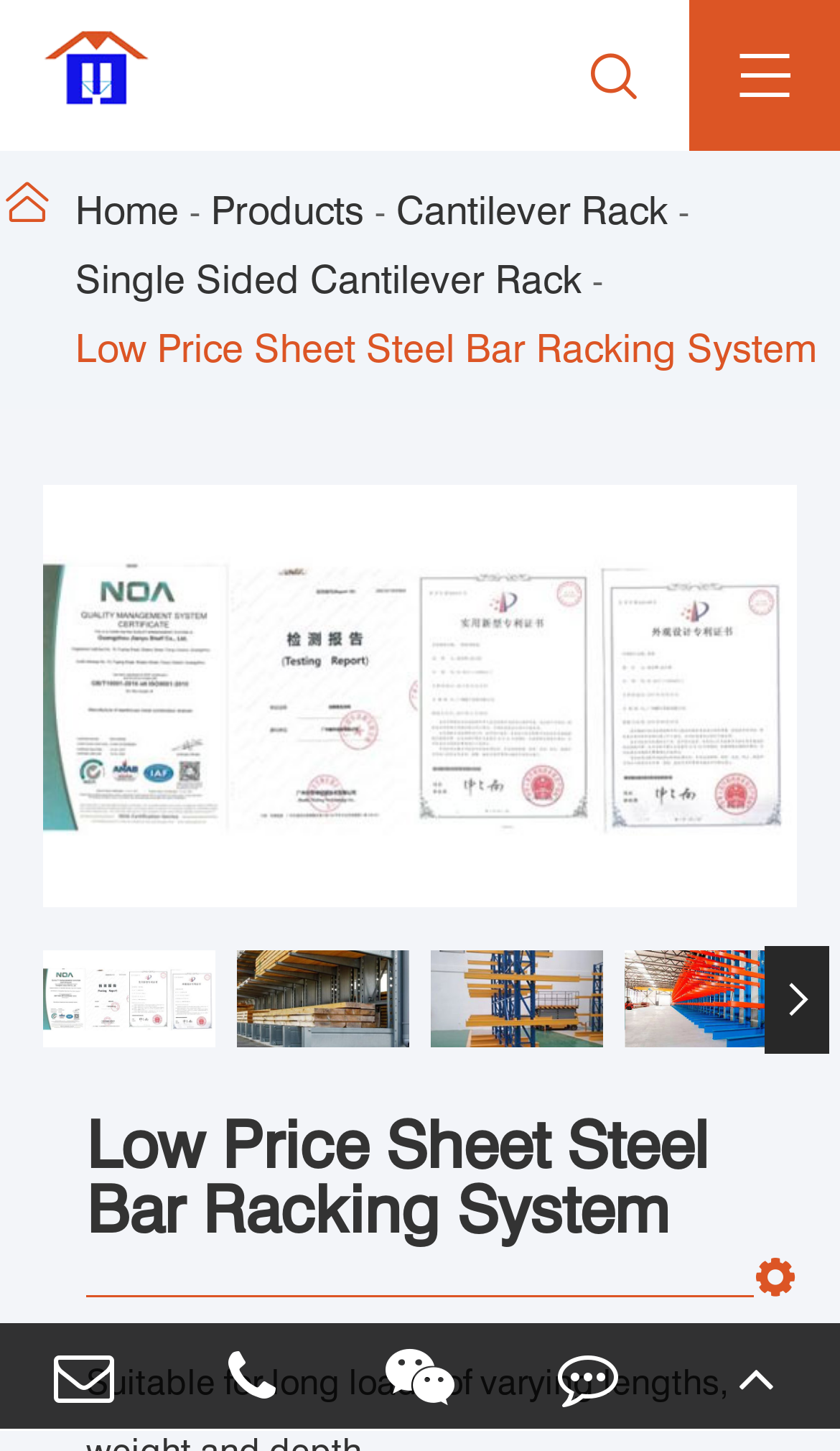Please give the bounding box coordinates of the area that should be clicked to fulfill the following instruction: "Click the 'Next slide' button". The coordinates should be in the format of four float numbers from 0 to 1, i.e., [left, top, right, bottom].

[0.91, 0.652, 0.987, 0.726]